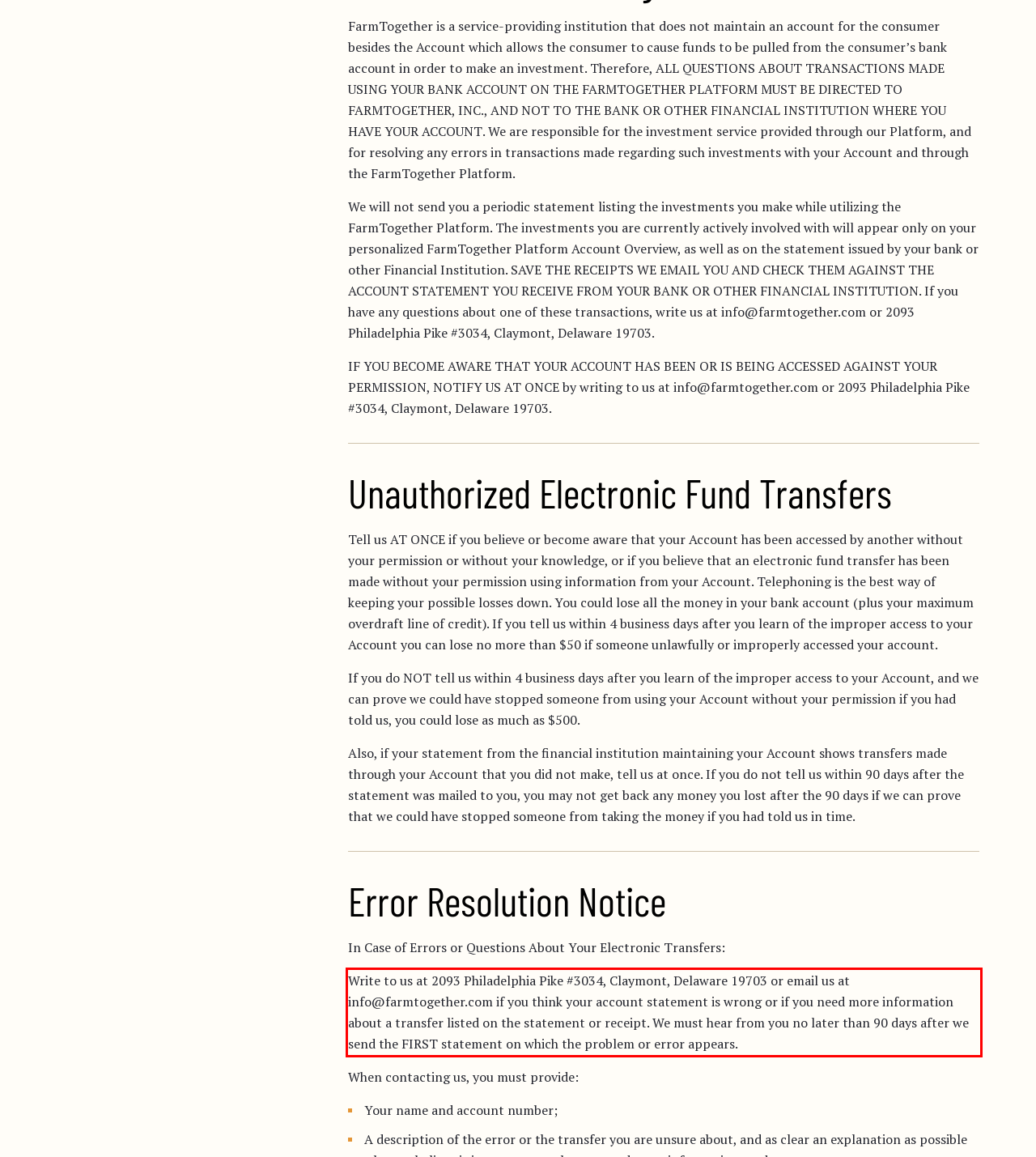Given a webpage screenshot, locate the red bounding box and extract the text content found inside it.

Write to us at 2093 Philadelphia Pike #3034, Claymont, Delaware 19703 or email us at info@farmtogether.com if you think your account statement is wrong or if you need more information about a transfer listed on the statement or receipt. We must hear from you no later than 90 days after we send the FIRST statement on which the problem or error appears.